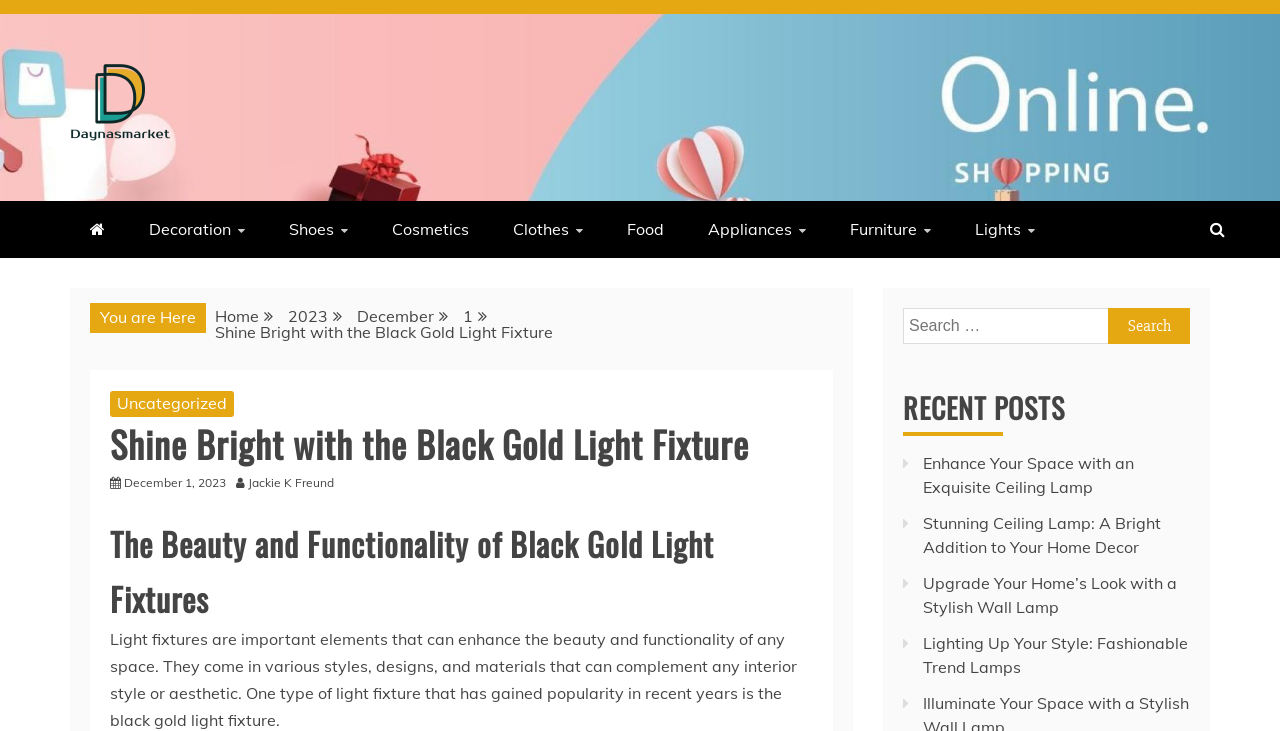Give a short answer to this question using one word or a phrase:
What is the purpose of the search box?

To search for products